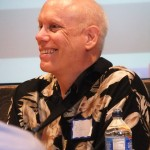Who is the prominent figure in the tech community?
Based on the screenshot, give a detailed explanation to answer the question.

The image features Bill Atkinson, a well-known figure in the tech community, who is being recognized for his contributions to Apple and the development of HyperCard, a significant innovation in the field of computing.